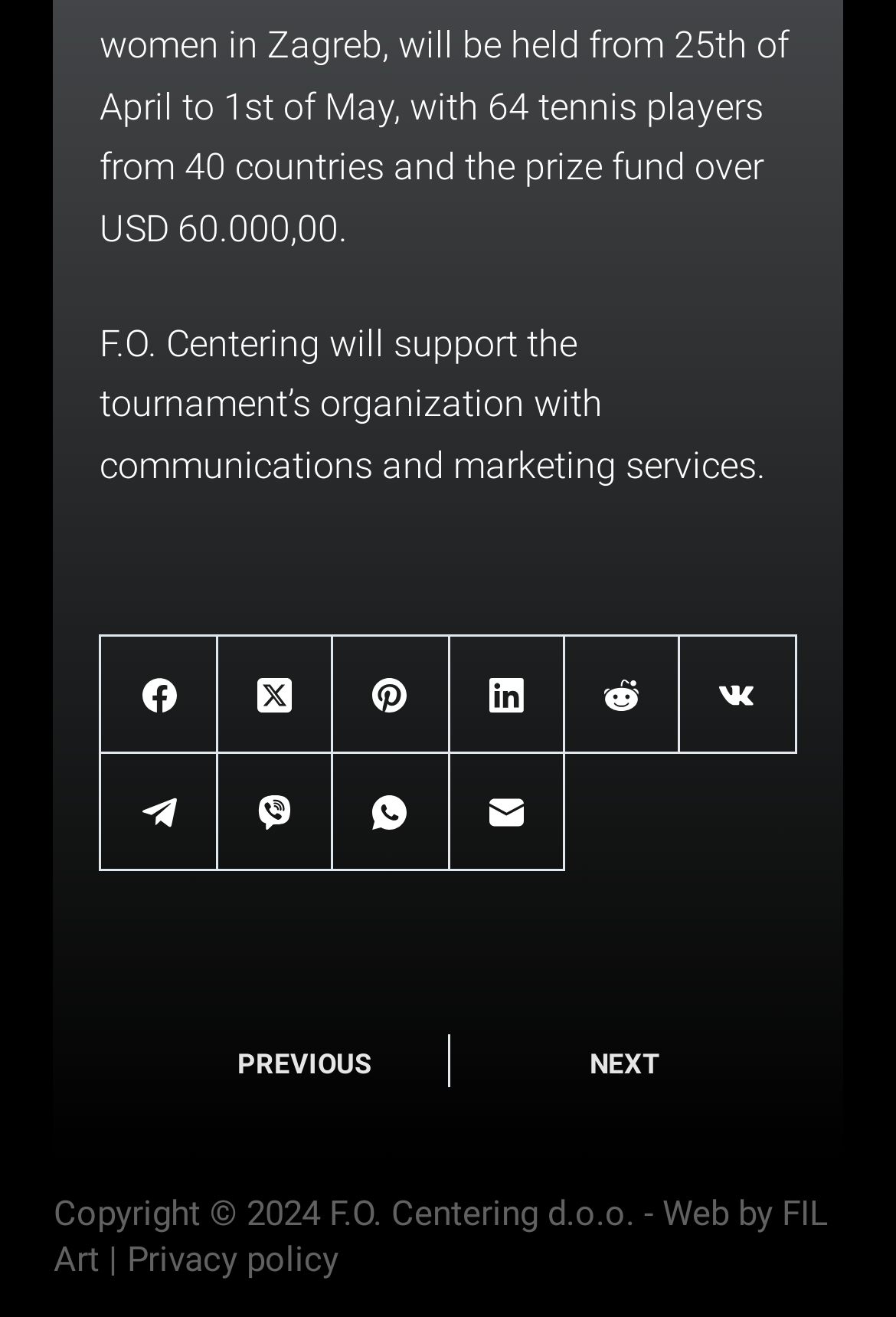How many navigation links are available?
Refer to the image and provide a one-word or short phrase answer.

2